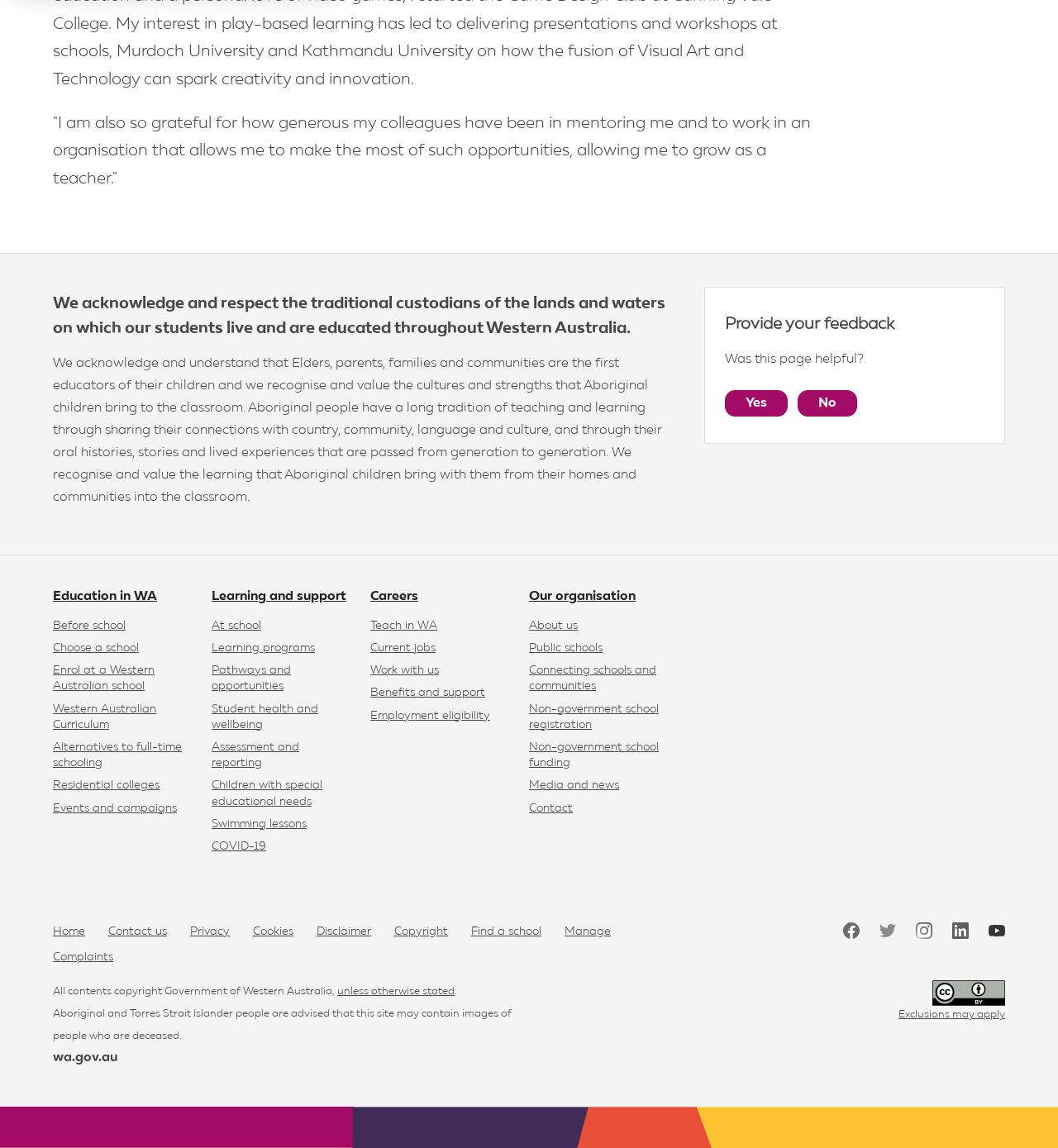Locate the bounding box coordinates of the item that should be clicked to fulfill the instruction: "Visit the 'Careers' page".

[0.35, 0.514, 0.395, 0.525]